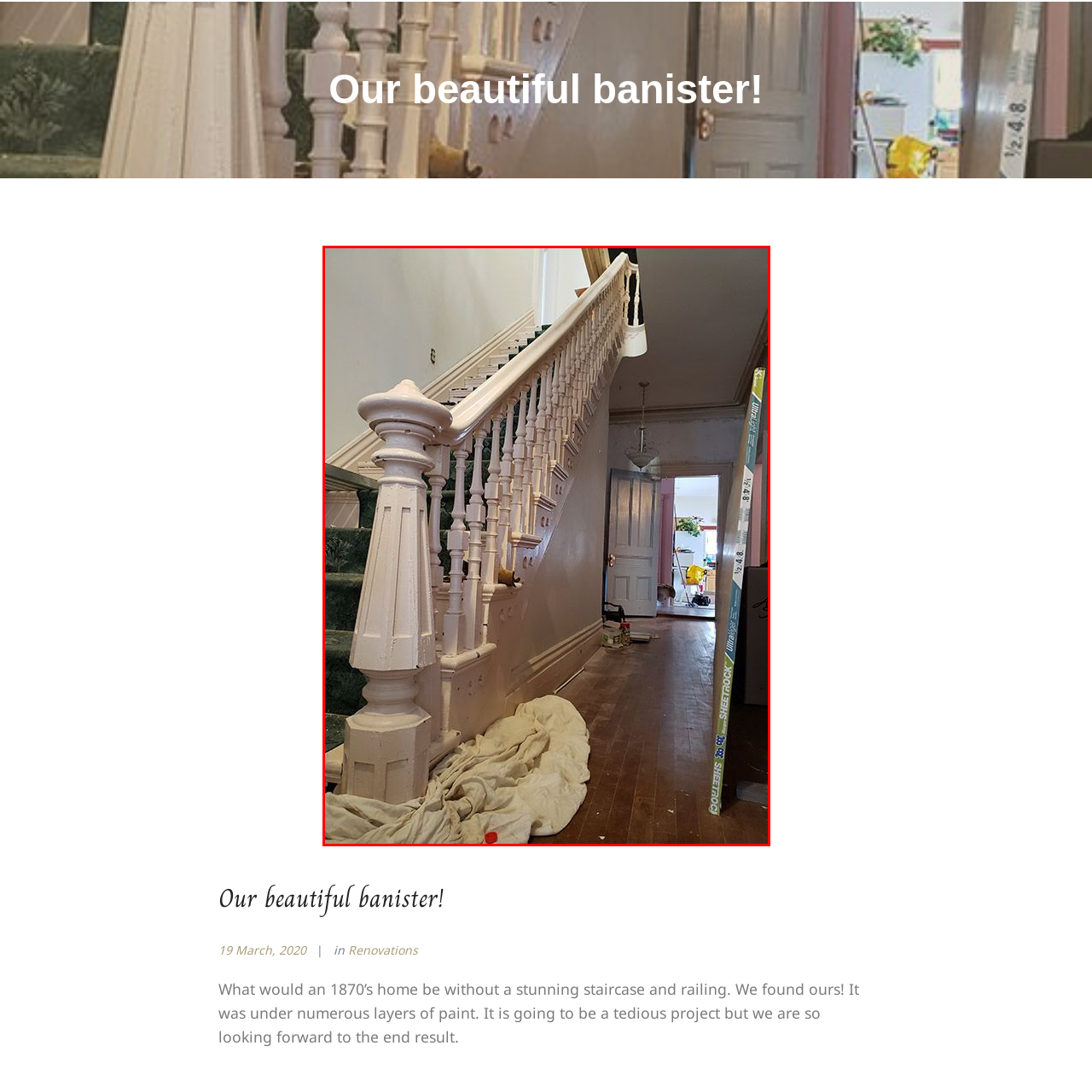What is the purpose of the stepladder in the scene?
Observe the image inside the red bounding box carefully and formulate a detailed answer based on what you can infer from the visual content.

The presence of a stepladder and paint cans on the floor suggests that the home is undergoing renovations, and the stepladder is likely being used as part of the renovation process.